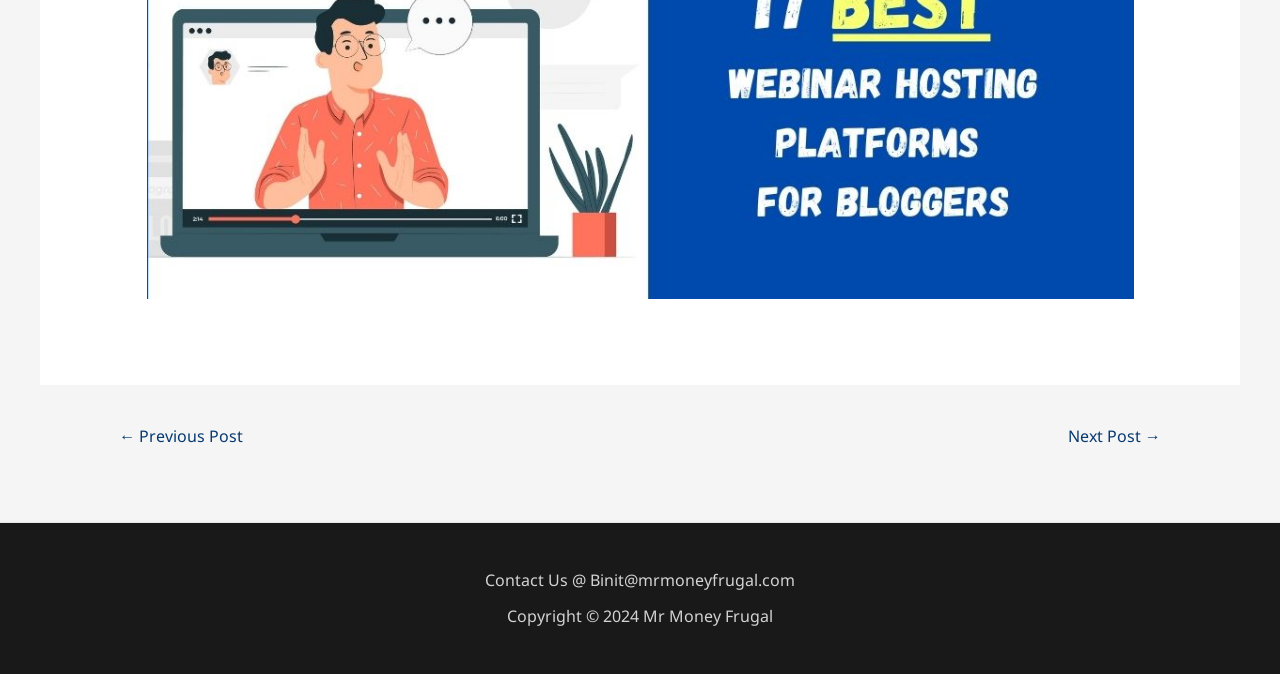Find the bounding box of the web element that fits this description: "Next Post →".

[0.815, 0.621, 0.926, 0.677]